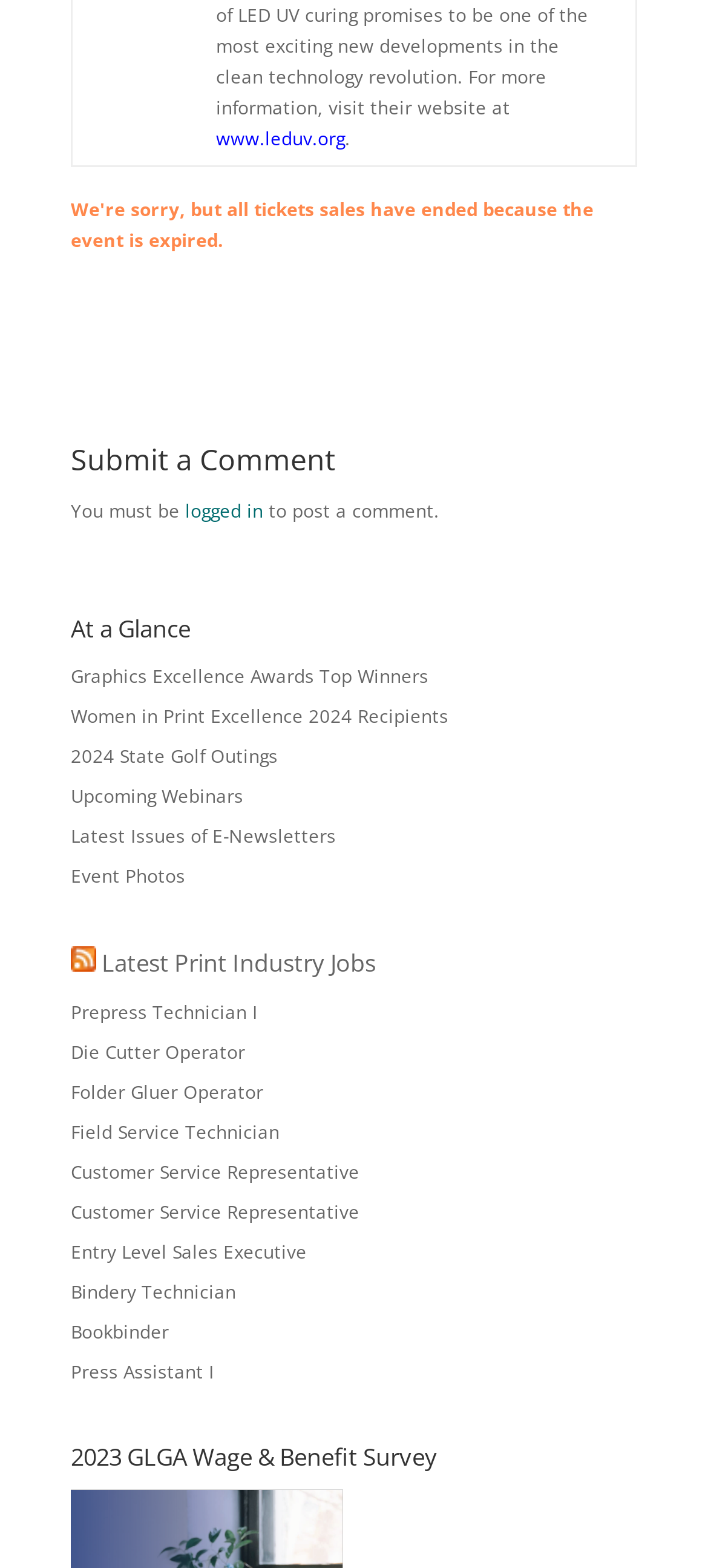Identify the bounding box for the described UI element: "parent_node: Latest Print Industry Jobs".

[0.1, 0.604, 0.136, 0.625]